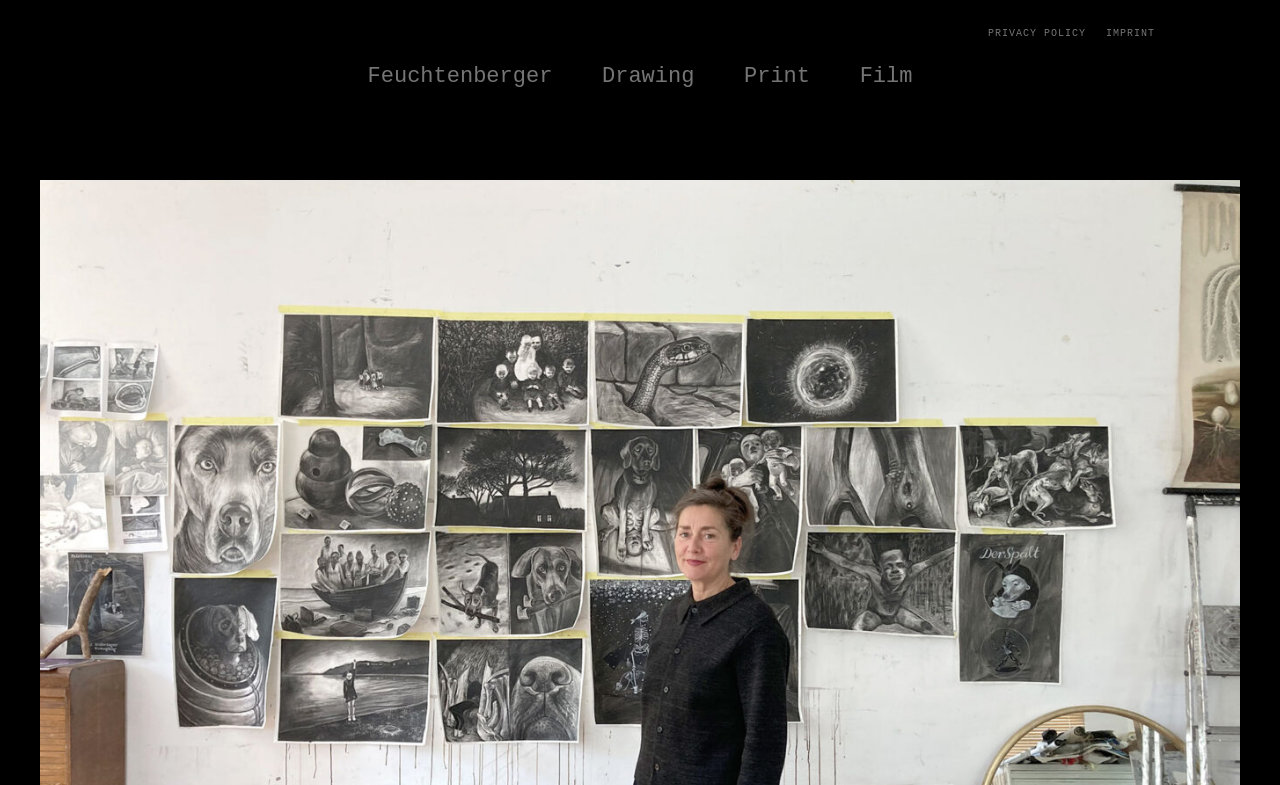How many links are there in the top section?
Refer to the image and give a detailed answer to the question.

I counted the number of links in the top section of the webpage, which are 'PRIVACY POLICY' and 'IMPRINT', so there are 2 links.